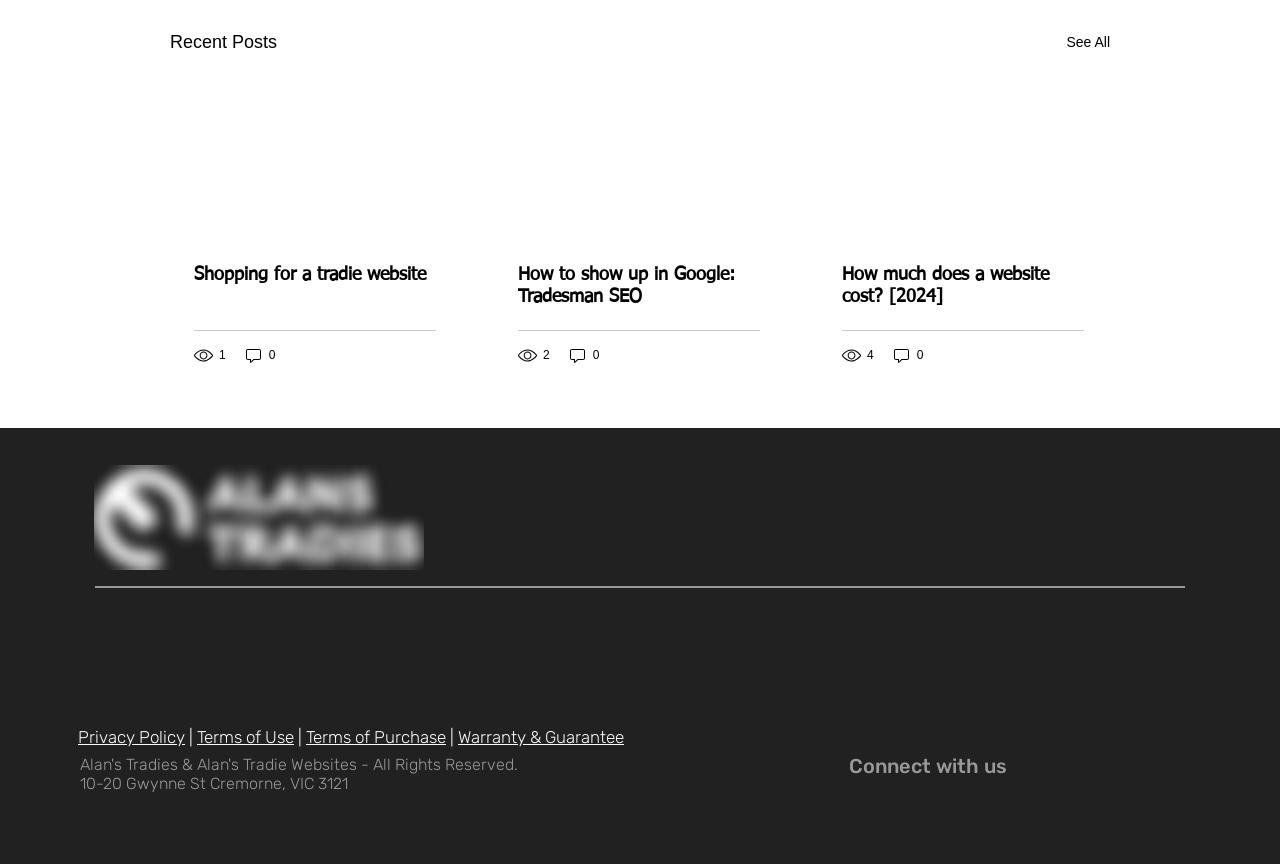Identify the bounding box coordinates of the section that should be clicked to achieve the task described: "View recent posts".

[0.133, 0.032, 0.216, 0.066]